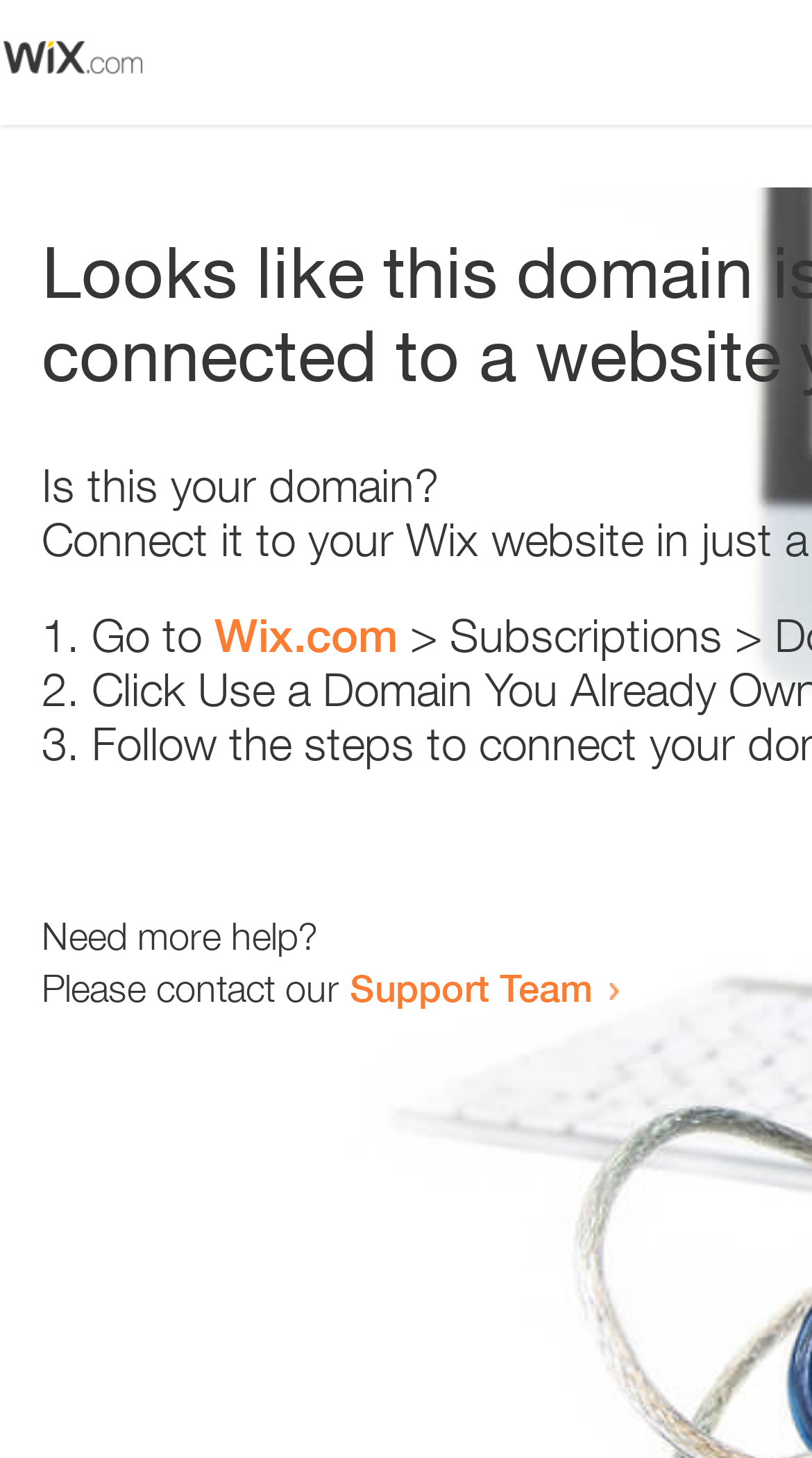Please locate the UI element described by "Support Team" and provide its bounding box coordinates.

[0.431, 0.661, 0.731, 0.693]